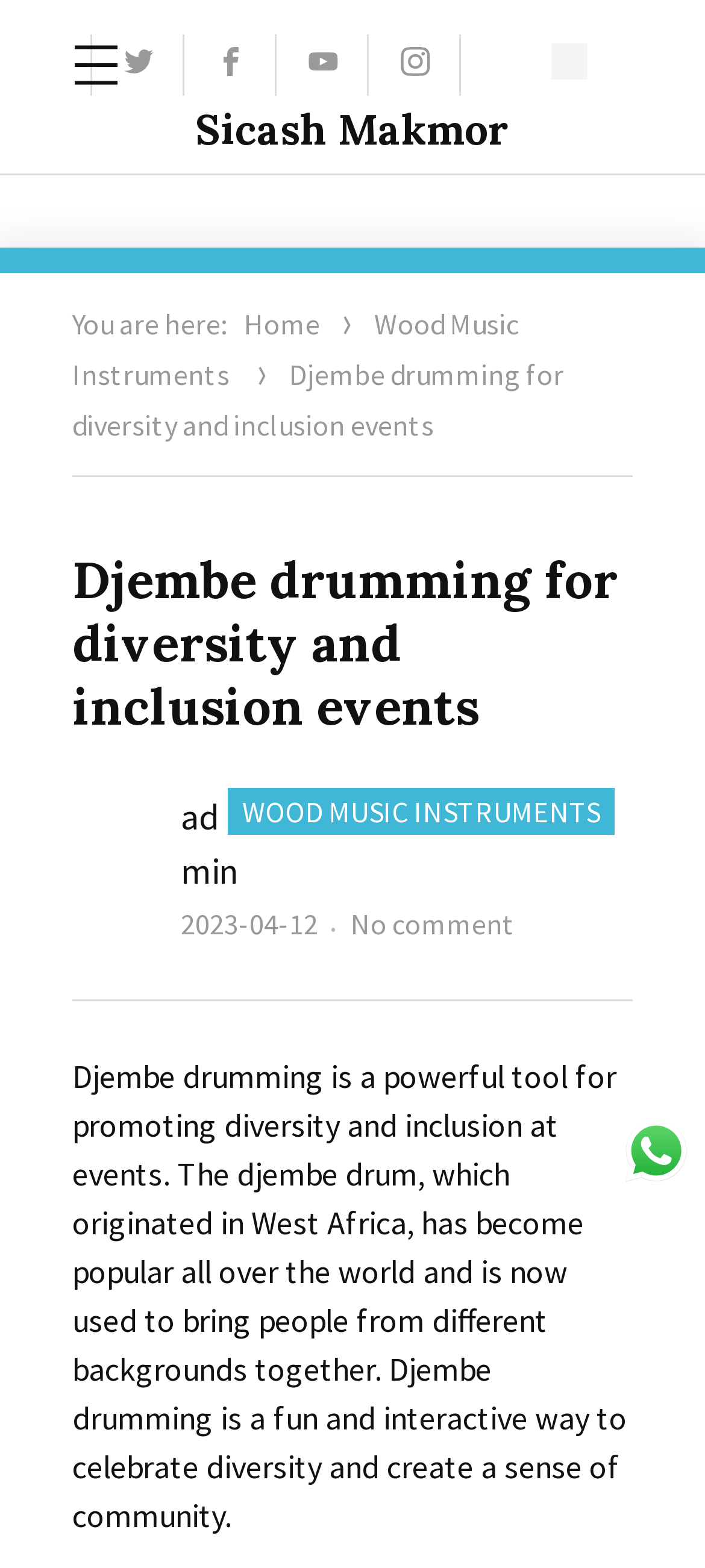Detail the various sections and features present on the webpage.

The webpage is about Djembe drumming for diversity and inclusion events. At the top left corner, there is a navigation menu with social links to WhatsApp, Twitter, Facebook, YouTube, Instagram, and TikTok, each accompanied by an image. Below the navigation menu, there is a link to "Sicash Makmor" and a button labeled "Menu" with an image.

To the right of the navigation menu, there is a breadcrumb trail with links to "Home" and "Wood Music Instruments", accompanied by images. Below the breadcrumb trail, there is a heading that reads "Djembe drumming for diversity and inclusion events". 

Under the heading, there is a section with categories, including "WOOD MUSIC INSTRUMENTS", and information about the author and the date the article was posted. There is also a link to leave a comment.

The main content of the webpage is a paragraph that describes how Djembe drumming can be used to promote diversity and inclusion at events. The paragraph explains that the Djembe drum originated in West Africa and has become popular worldwide, and that it can be used to bring people from different backgrounds together.

At the bottom right corner of the webpage, there is a link to start a WhatsApp chat, accompanied by an image.